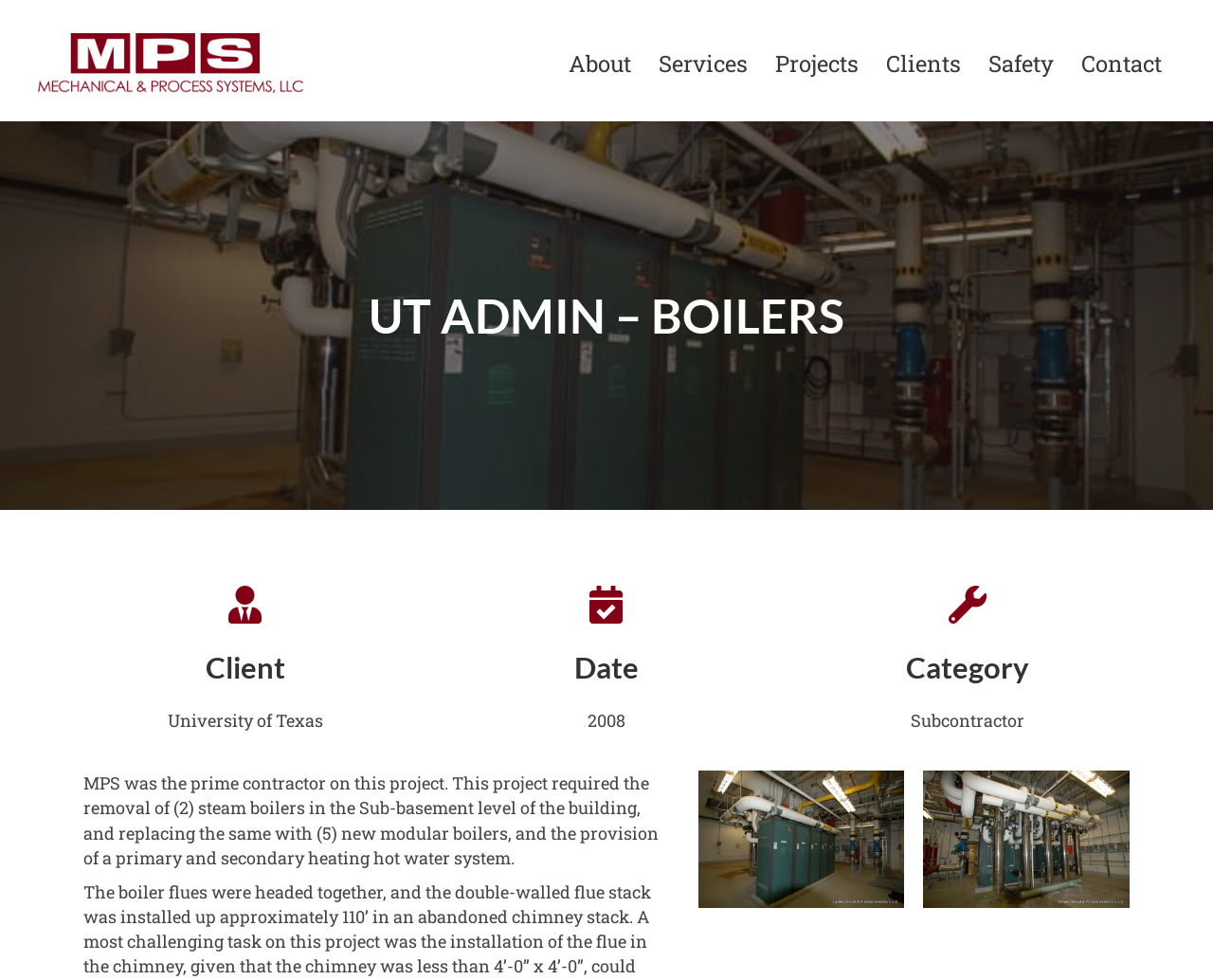Identify the bounding box coordinates for the element you need to click to achieve the following task: "Open image ut-admin-boilers-01". Provide the bounding box coordinates as four float numbers between 0 and 1, in the form [left, top, right, bottom].

[0.576, 0.843, 0.746, 0.866]